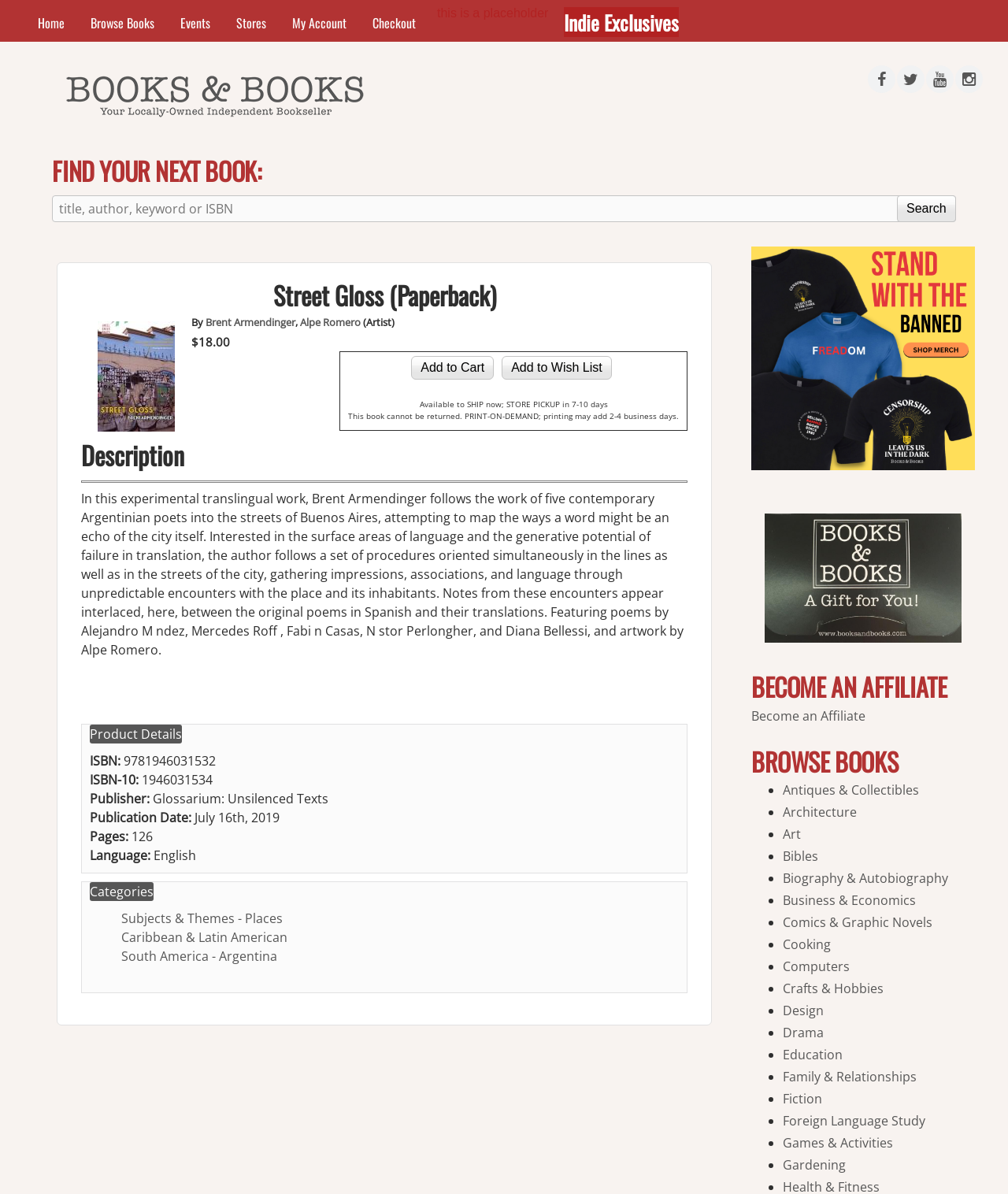Determine the coordinates of the bounding box for the clickable area needed to execute this instruction: "Become an Affiliate".

[0.745, 0.592, 0.859, 0.607]